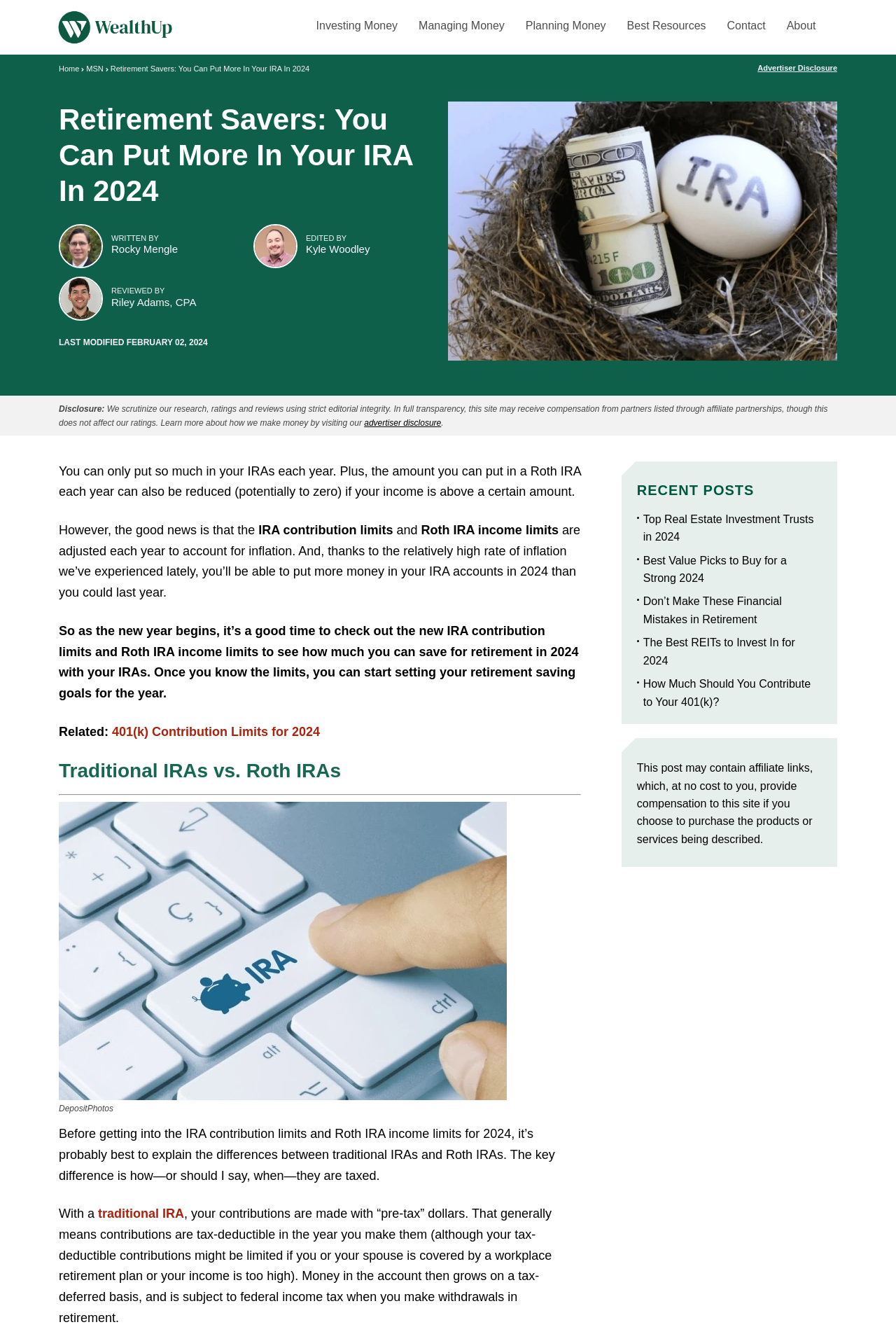Please provide the bounding box coordinates for the element that needs to be clicked to perform the instruction: "Visit '401(k) Contribution Limits for 2024' page". The coordinates must consist of four float numbers between 0 and 1, formatted as [left, top, right, bottom].

[0.125, 0.543, 0.357, 0.554]